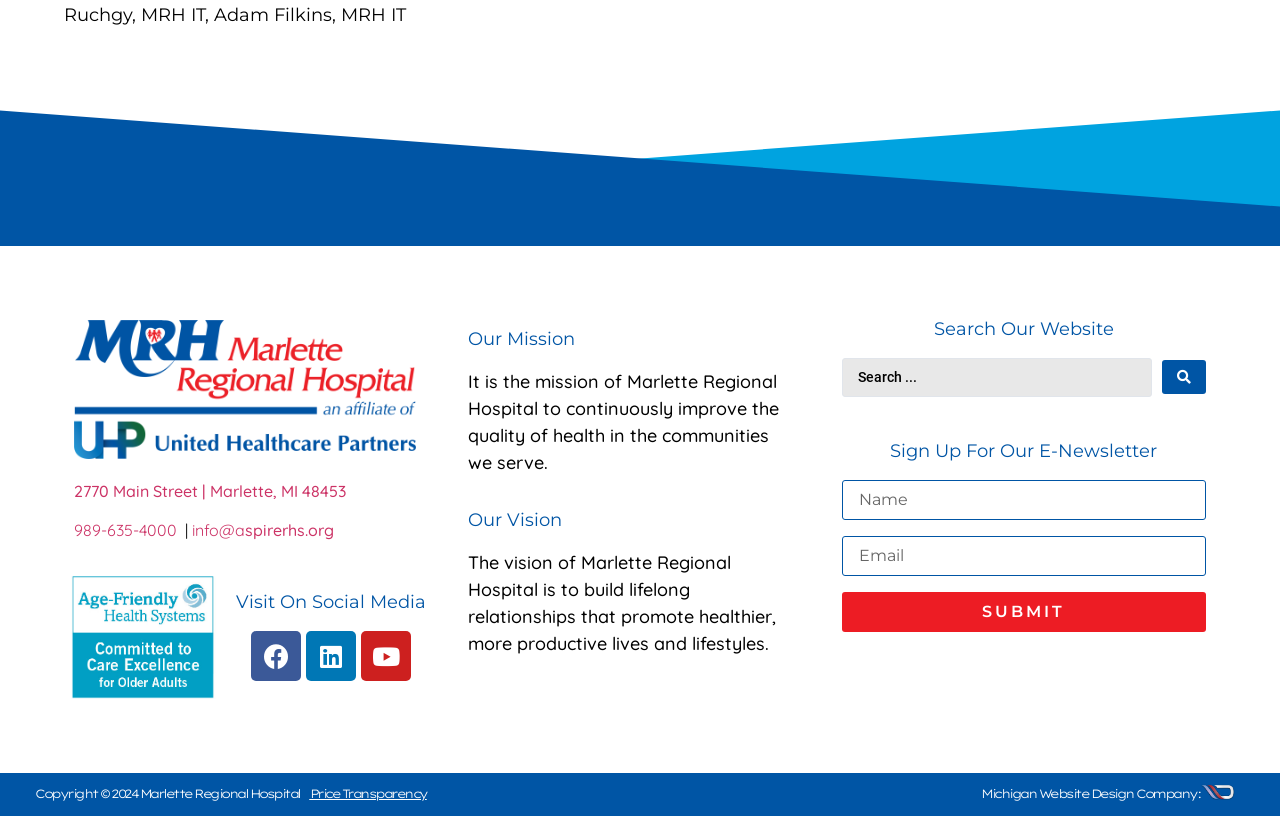How can I sign up for the e-newsletter?
Provide a concise answer using a single word or phrase based on the image.

By filling out the form